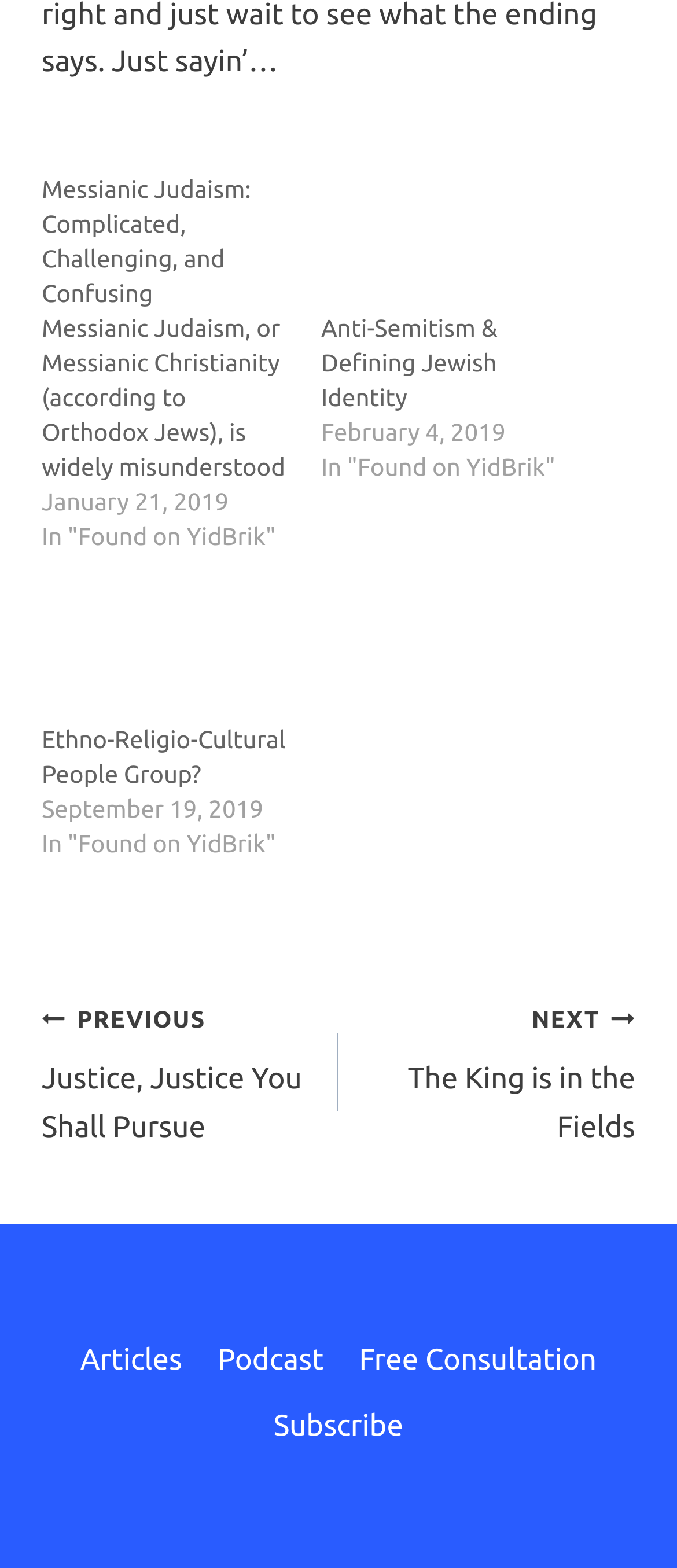Given the element description, predict the bounding box coordinates in the format (top-left x, top-left y, bottom-right x, bottom-right y). Make sure all values are between 0 and 1. Here is the element description: Ethno-Religio-Cultural People Group?

[0.062, 0.463, 0.422, 0.503]